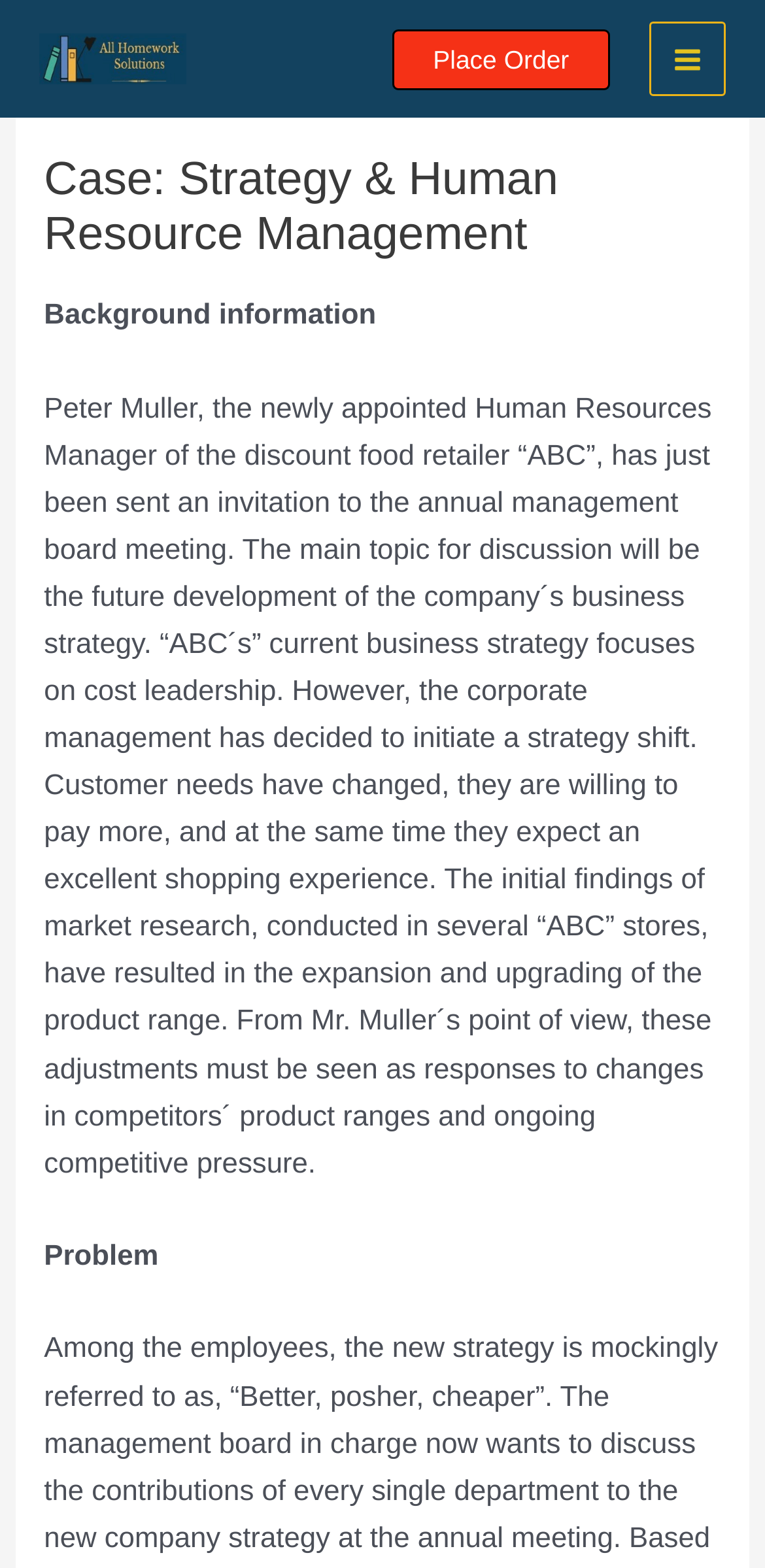Who is the newly appointed Human Resources Manager?
Look at the screenshot and provide an in-depth answer.

The answer can be found in the paragraph of text that describes the background information. It states 'Peter Muller, the newly appointed Human Resources Manager of the discount food retailer “ABC”, has just been sent an invitation to the annual management board meeting.'